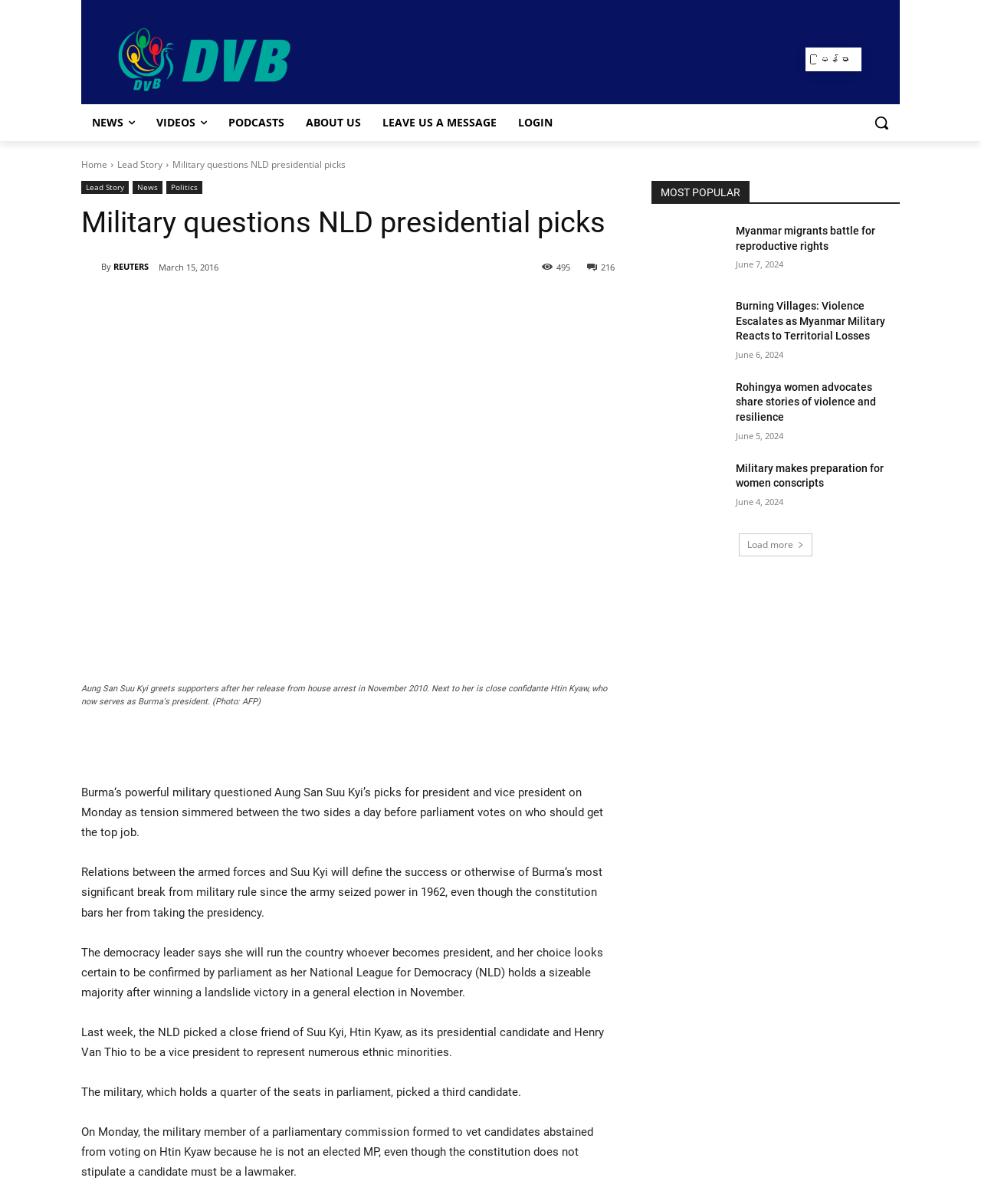Provide the bounding box coordinates of the section that needs to be clicked to accomplish the following instruction: "View more news."

[0.688, 0.003, 0.738, 0.012]